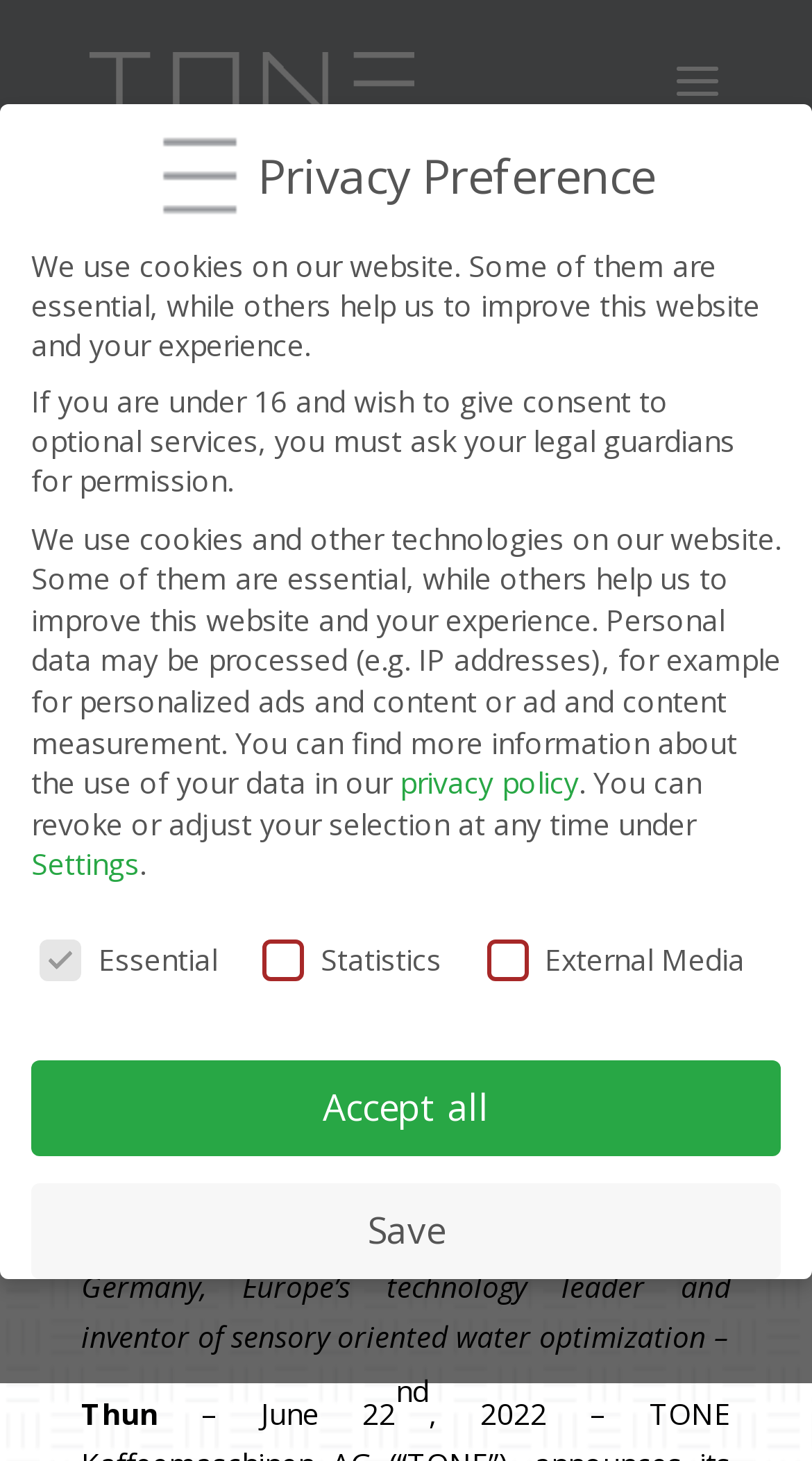Please locate the bounding box coordinates for the element that should be clicked to achieve the following instruction: "Click the Individual Privacy Preferences button". Ensure the coordinates are given as four float numbers between 0 and 1, i.e., [left, top, right, bottom].

[0.038, 0.894, 0.962, 0.959]